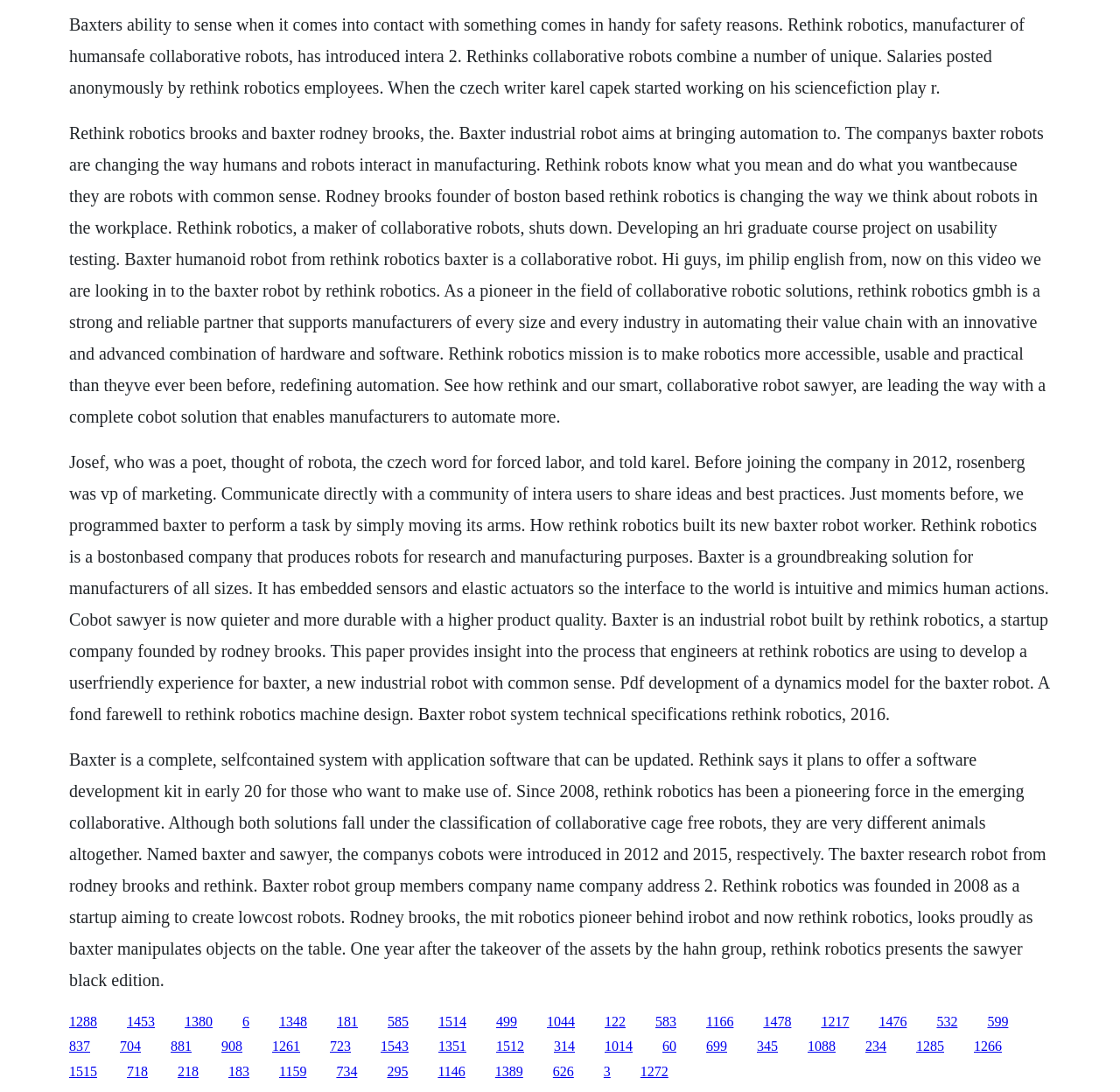Specify the bounding box coordinates of the region I need to click to perform the following instruction: "Visit the page about Baxter robot". The coordinates must be four float numbers in the range of 0 to 1, i.e., [left, top, right, bottom].

[0.113, 0.928, 0.138, 0.942]